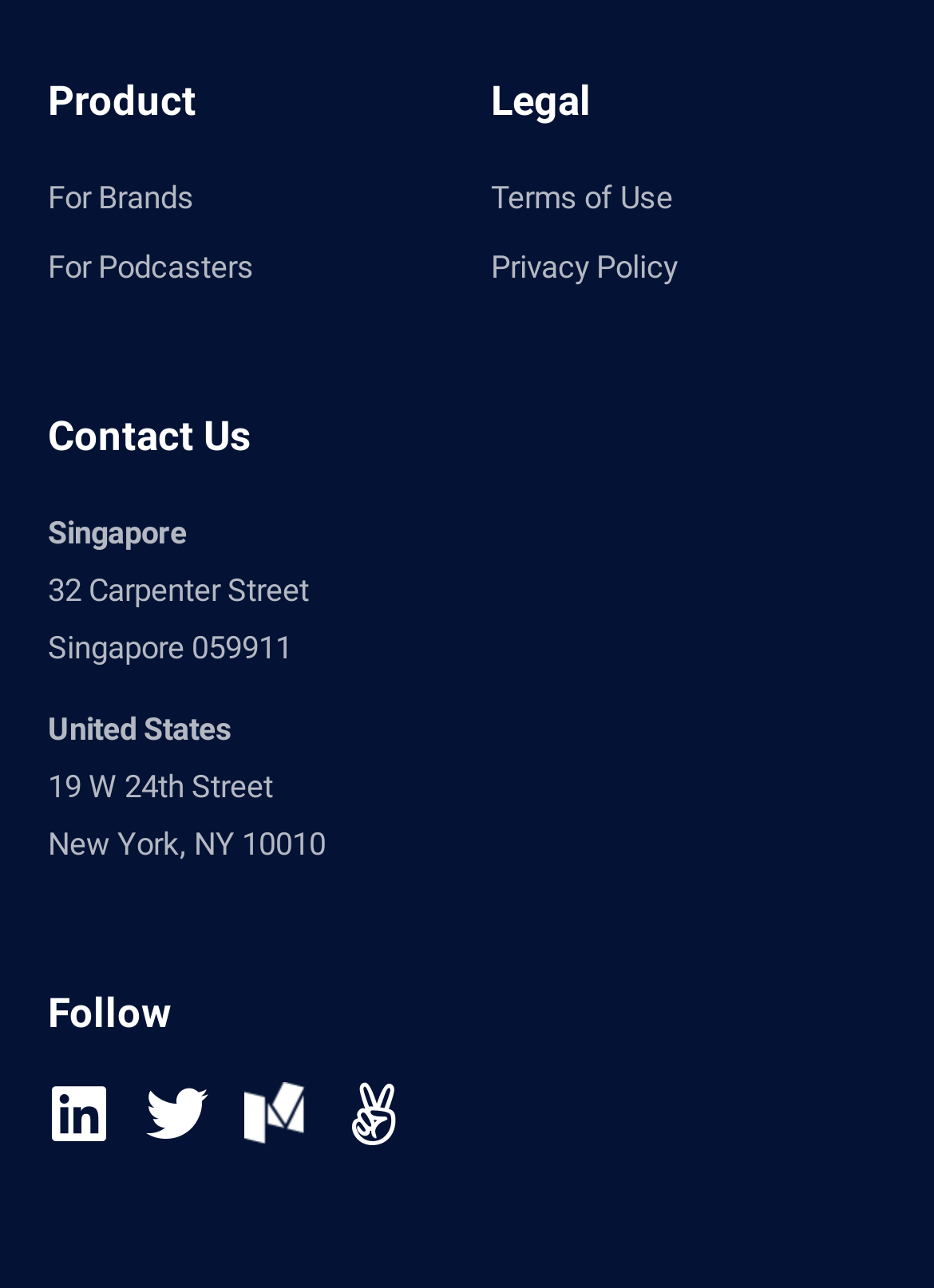Please provide the bounding box coordinate of the region that matches the element description: Terms of Use. Coordinates should be in the format (top-left x, top-left y, bottom-right x, bottom-right y) and all values should be between 0 and 1.

[0.526, 0.131, 0.949, 0.176]